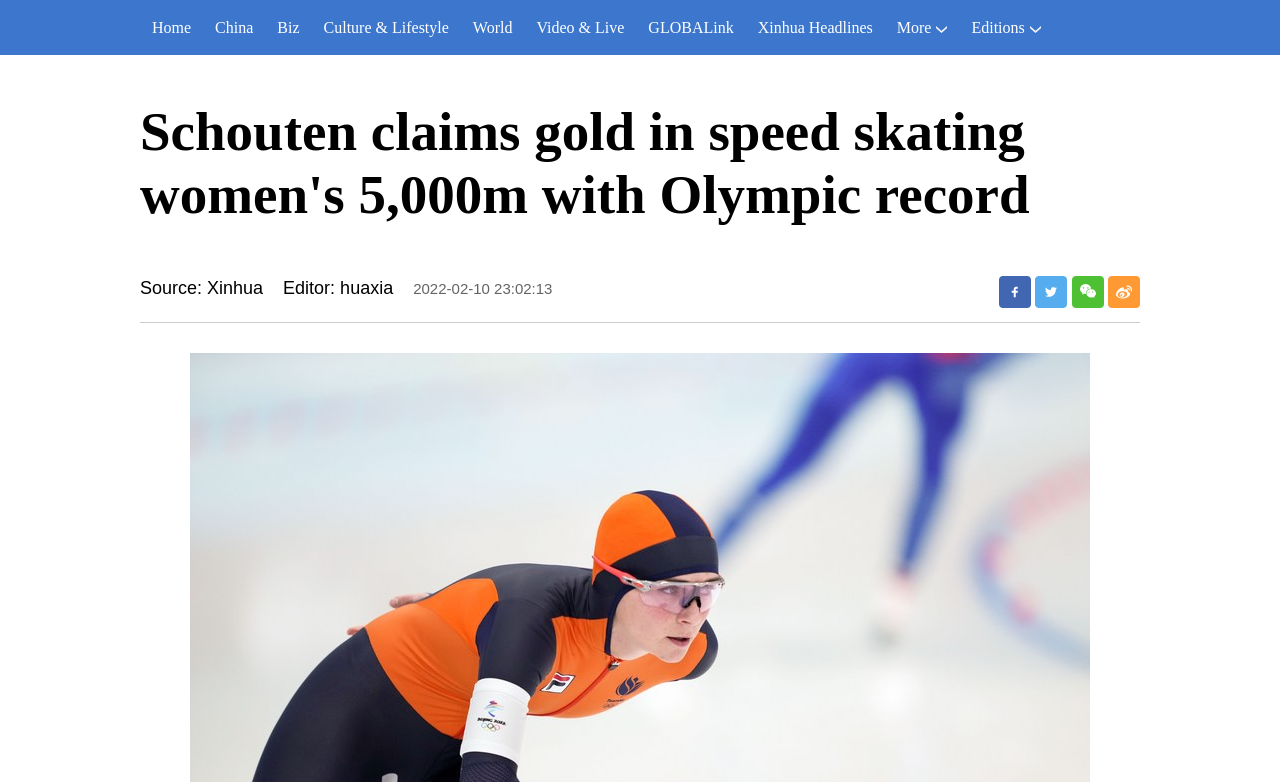Identify the bounding box coordinates of the clickable region required to complete the instruction: "share to Facebook". The coordinates should be given as four float numbers within the range of 0 and 1, i.e., [left, top, right, bottom].

[0.78, 0.353, 0.805, 0.394]